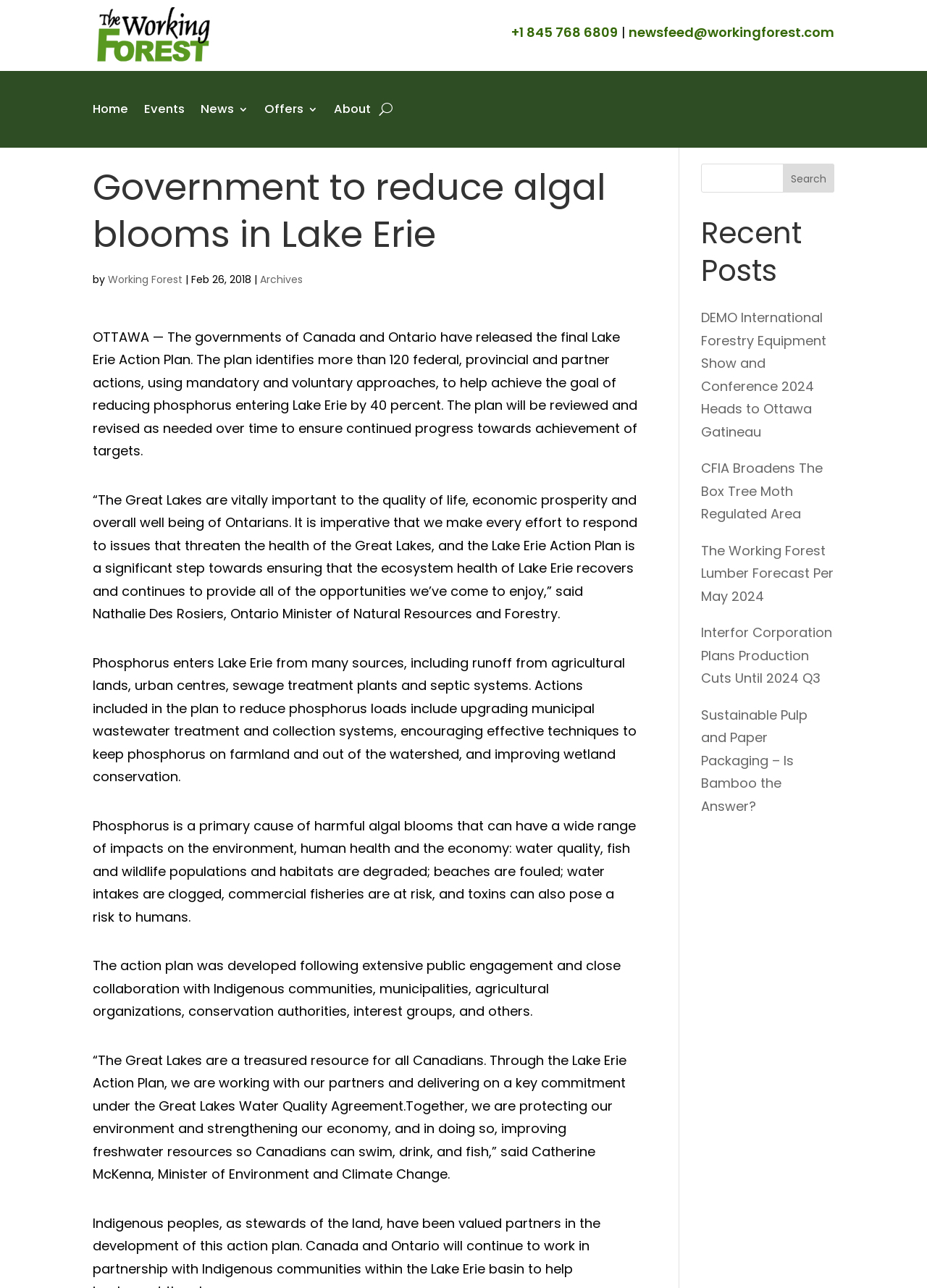Please give a concise answer to this question using a single word or phrase: 
What is the purpose of the Lake Erie Action Plan?

to reduce phosphorus entering Lake Erie by 40 percent